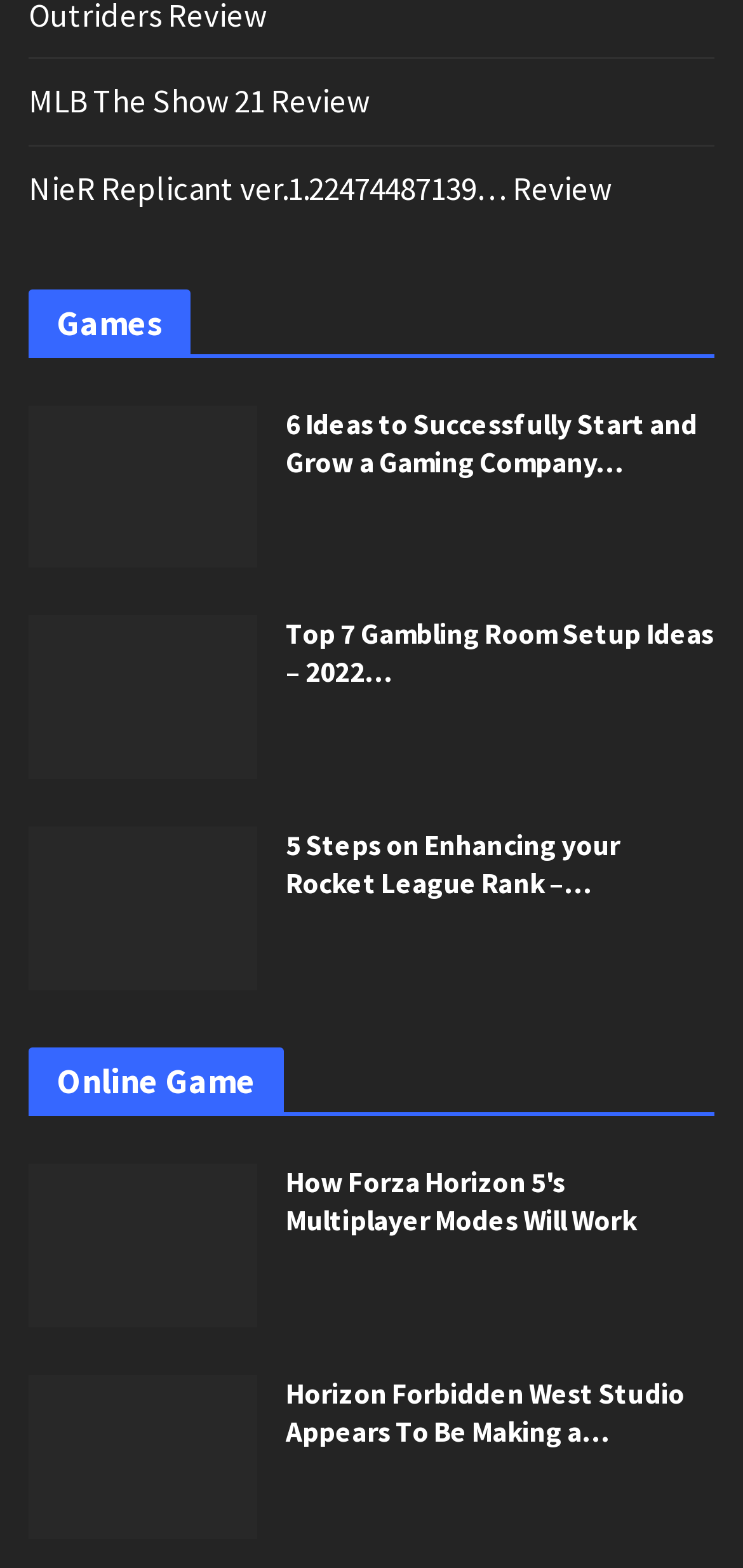Please identify the bounding box coordinates of the element's region that should be clicked to execute the following instruction: "Read about Horizon Forbidden West Studio's new multiplayer game". The bounding box coordinates must be four float numbers between 0 and 1, i.e., [left, top, right, bottom].

[0.038, 0.877, 0.346, 0.981]